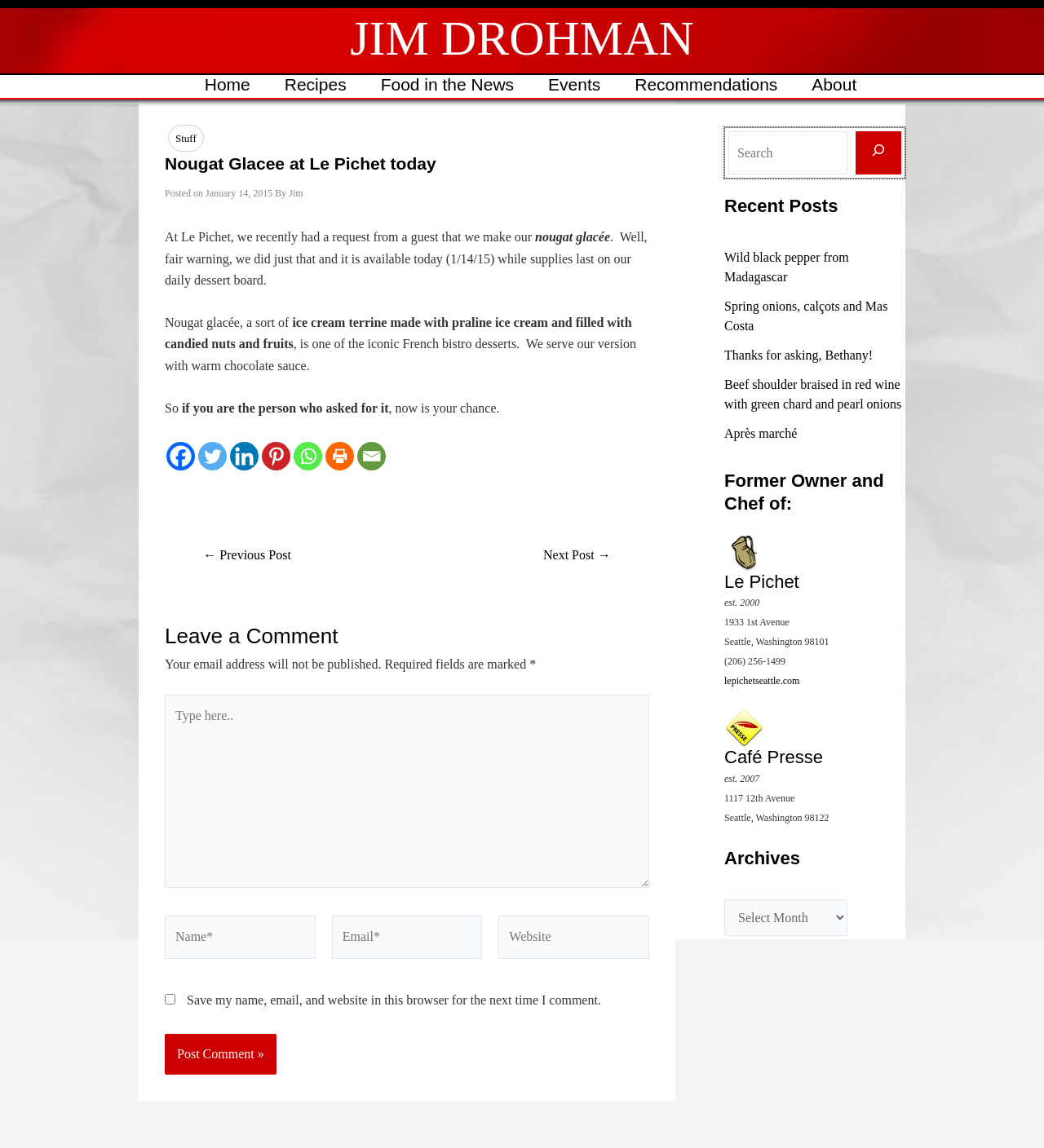What is the name of the dessert being described?
Look at the image and answer with only one word or phrase.

Nougat glacée